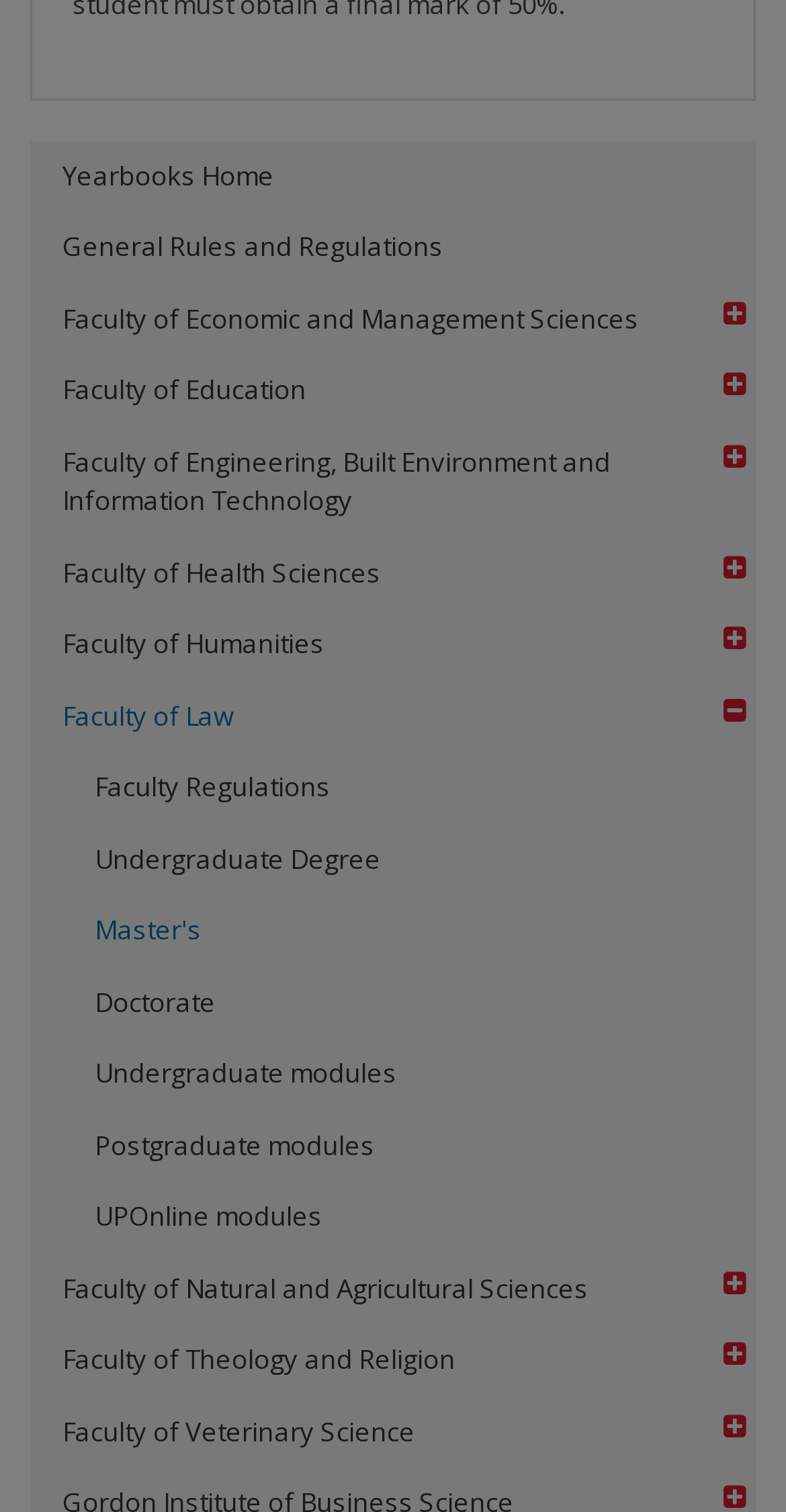Please determine the bounding box coordinates of the section I need to click to accomplish this instruction: "Go to Yearbooks Home".

[0.038, 0.093, 0.9, 0.14]